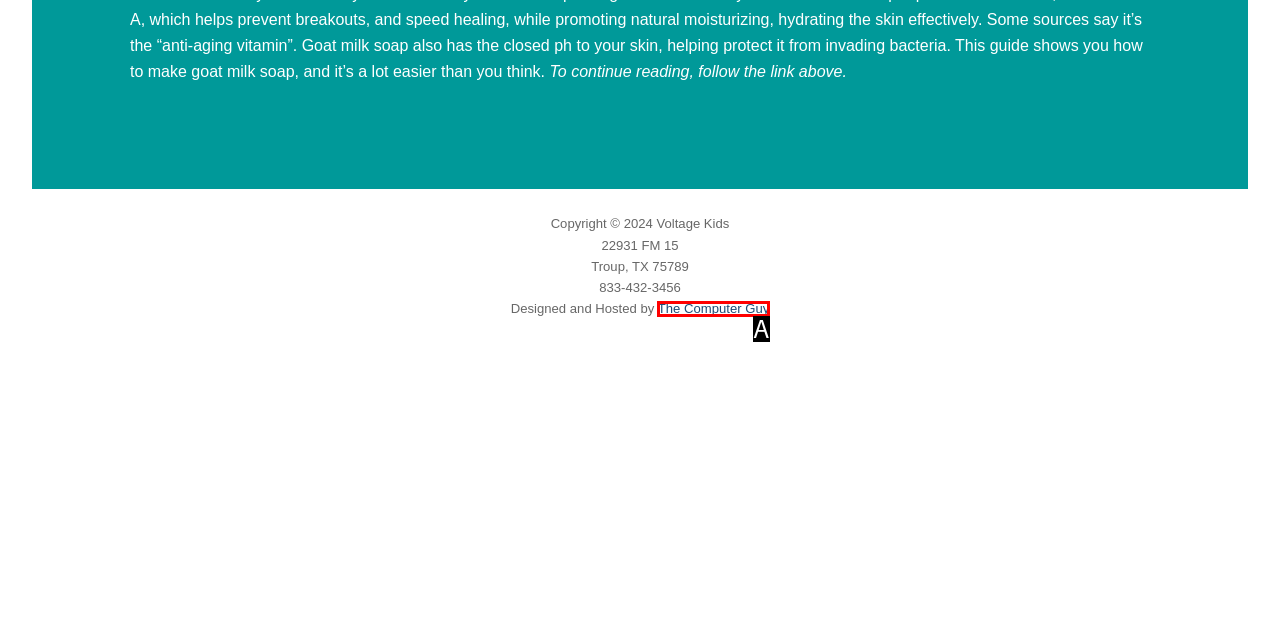Tell me the letter of the option that corresponds to the description: http://www.tangsoodo.us
Answer using the letter from the given choices directly.

None